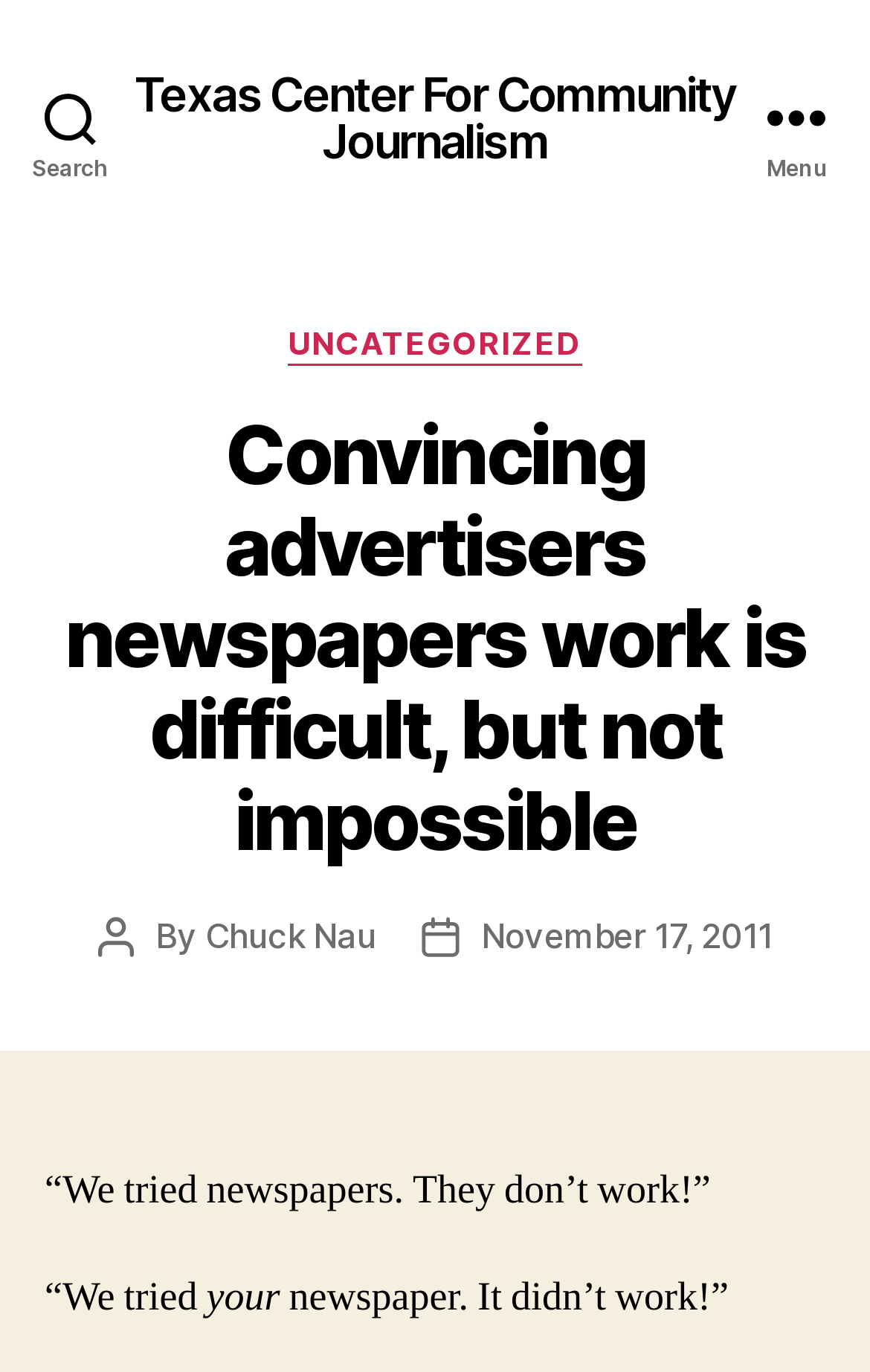Please determine and provide the text content of the webpage's heading.

Convincing advertisers newspapers work is difficult, but not impossible